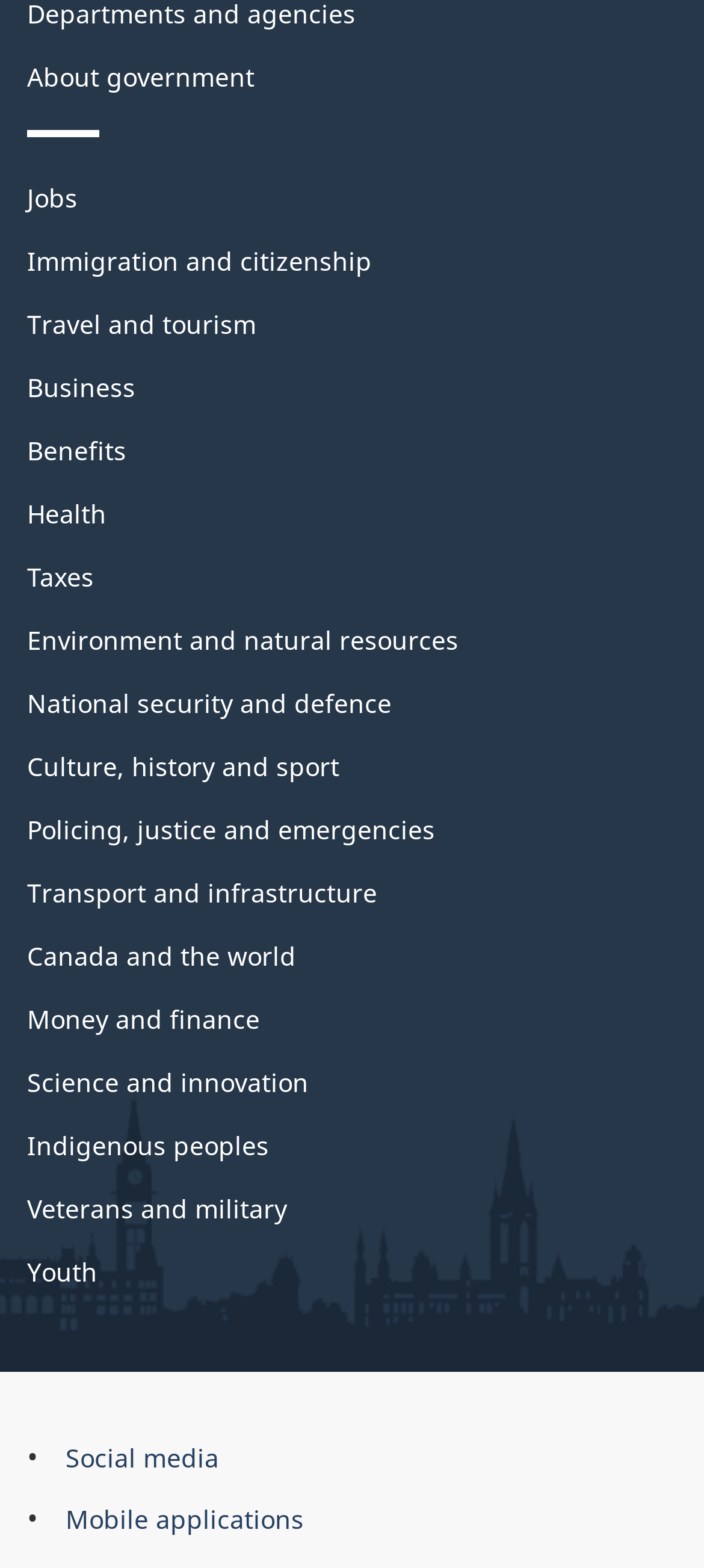Mark the bounding box of the element that matches the following description: "About government".

[0.038, 0.096, 0.362, 0.118]